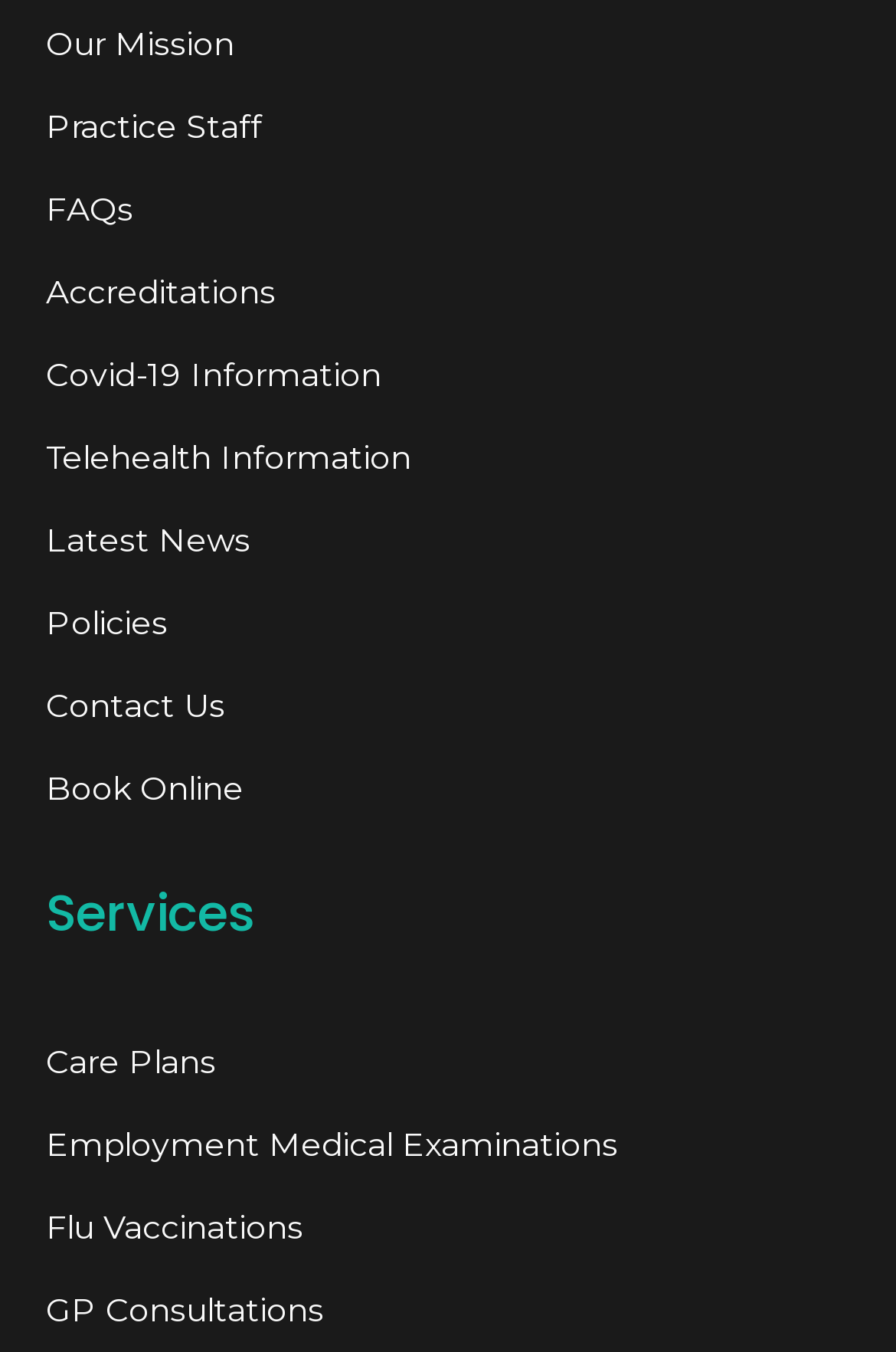Determine the coordinates of the bounding box that should be clicked to complete the instruction: "Read the latest news". The coordinates should be represented by four float numbers between 0 and 1: [left, top, right, bottom].

[0.051, 0.369, 0.949, 0.43]